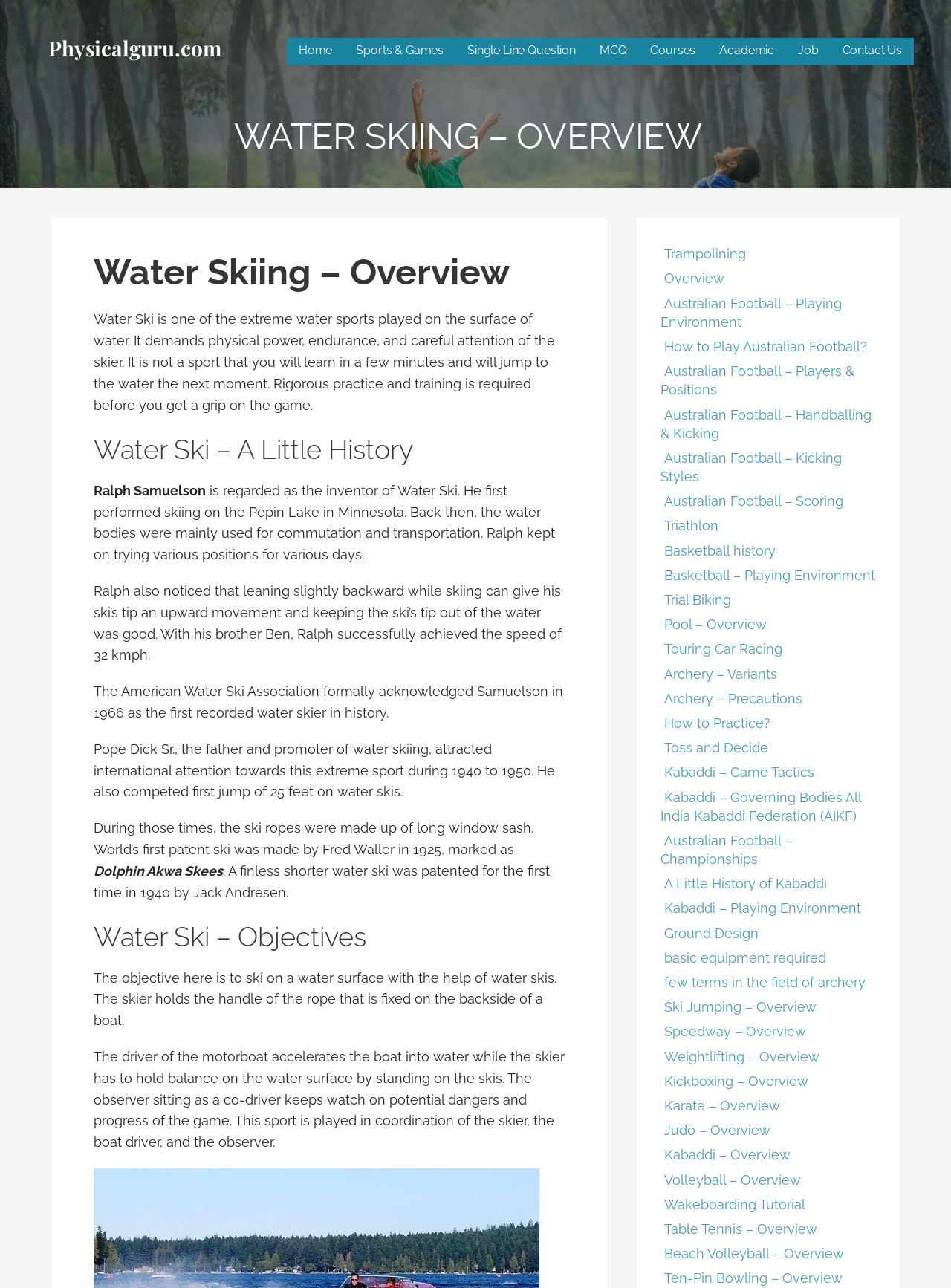Identify the bounding box coordinates of the clickable region to carry out the given instruction: "Learn about 'Water Ski – Objectives'".

[0.098, 0.713, 0.594, 0.742]